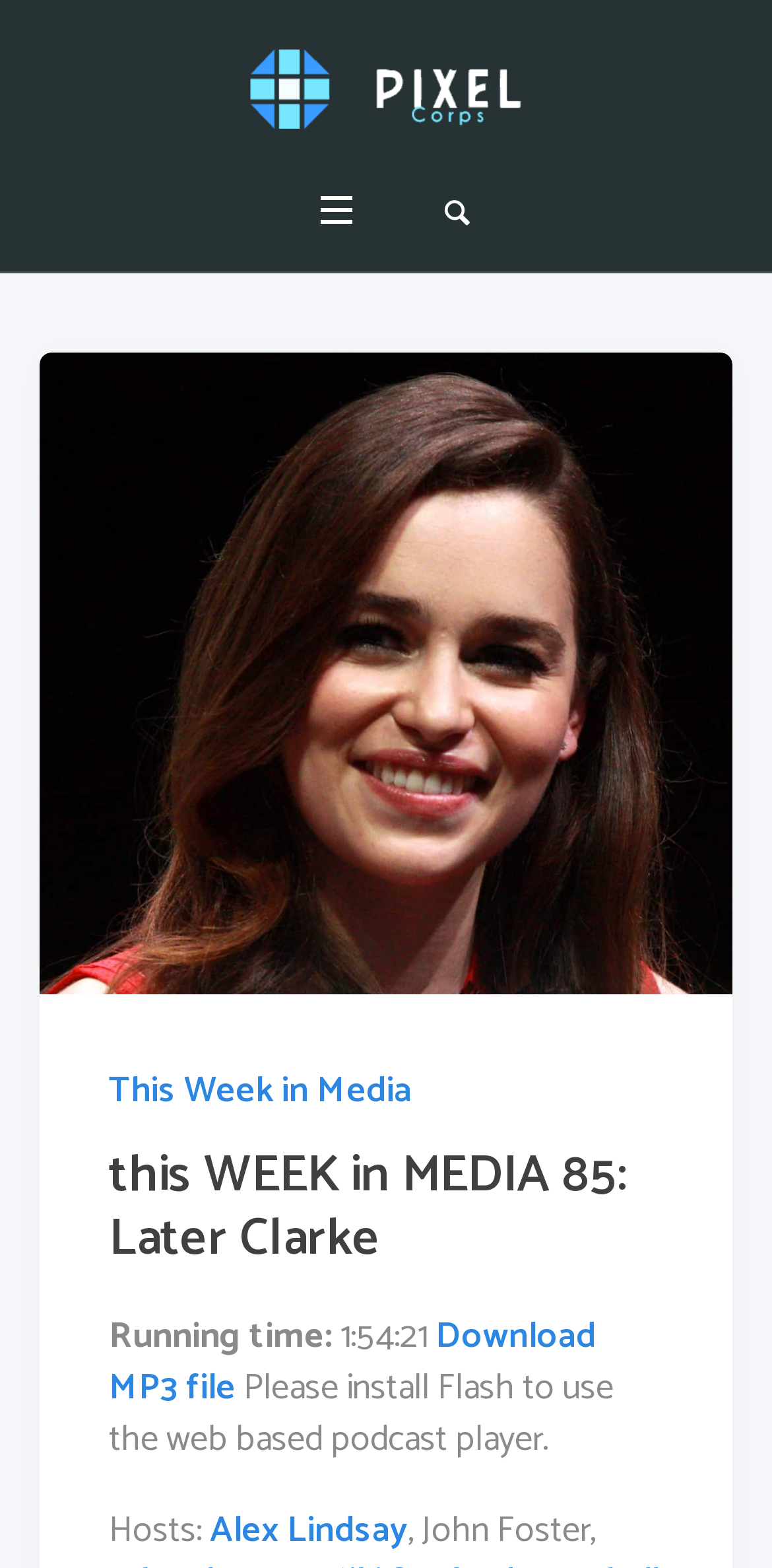Describe all the key features and sections of the webpage thoroughly.

This webpage appears to be a podcast episode page. At the top, there is a prominent link with an accompanying image, both labeled "10 Top Rated World Greatest TV Shows", which takes up a significant portion of the top section. Below this, there is a smaller link with a cryptic symbol '\ueaac'.

The main content of the page is focused on the podcast episode "this WEEK in MEDIA 85: Later Clarke". There is a large figure element that spans most of the width of the page, containing a link and an image with the same label as the episode title. Above this figure, there is a link labeled "This Week in Media".

On the left side of the page, there is a header section with a heading that matches the episode title. Below this, there are several lines of text, including "Running time: 1:54:21", a link to "Download MP3 file", a message asking users to install Flash to use the web-based podcast player, and a list of hosts, including Alex Lindsay, John Foster, and others. The hosts' names are listed in a comma-separated format.